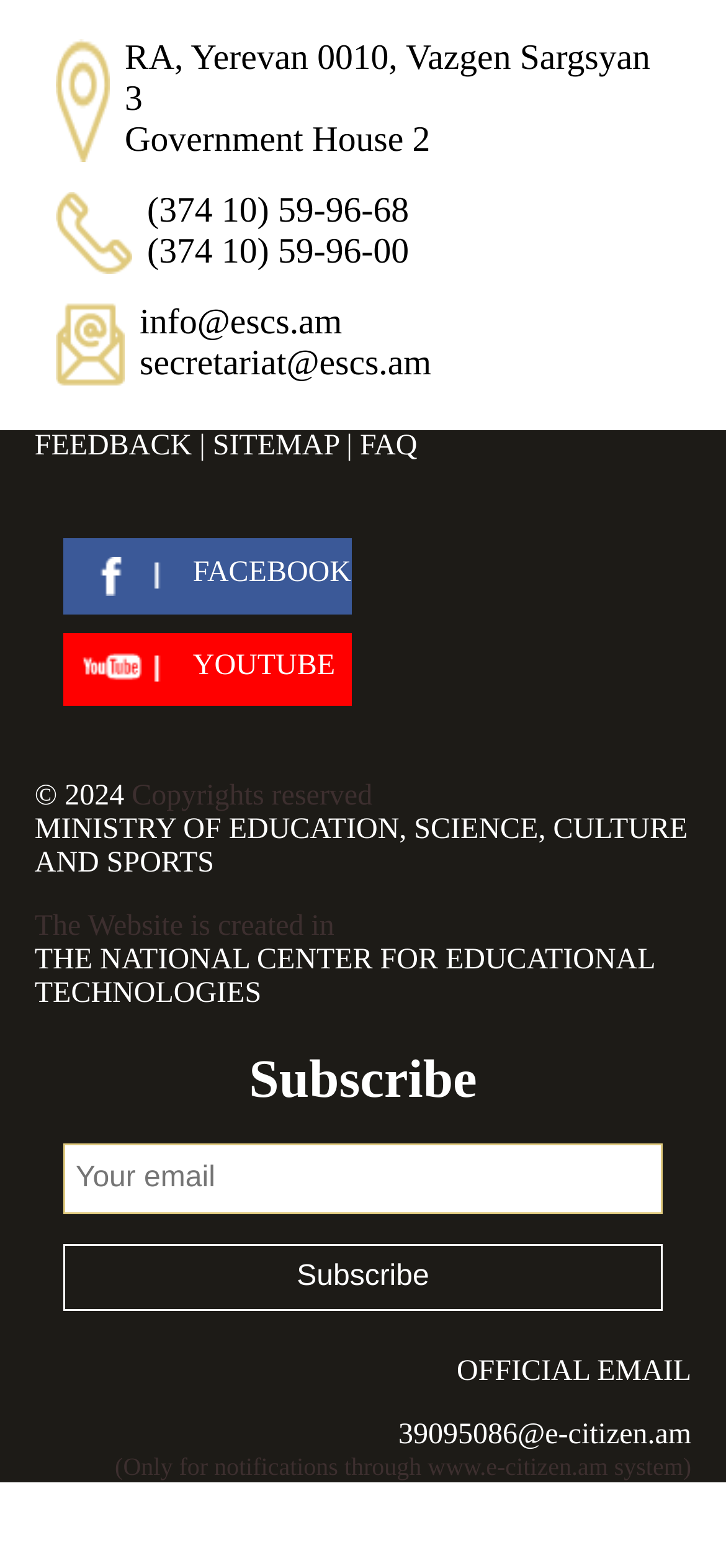Reply to the question with a brief word or phrase: What is the address of the Government House?

RA, Yerevan 0010, Vazgen Sargsyan 3